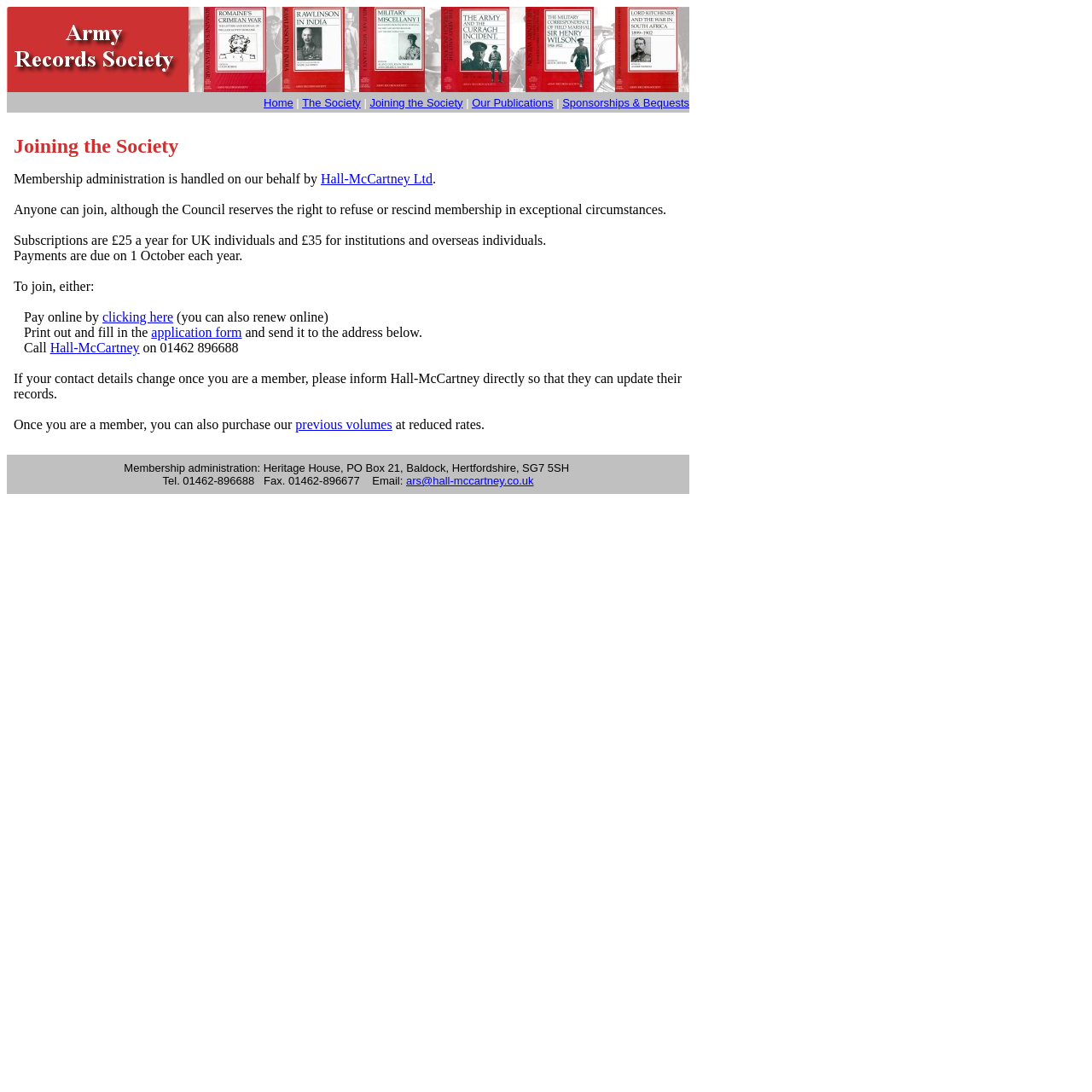What is the membership administration handled by?
Based on the image, respond with a single word or phrase.

Hall-McCartney Ltd